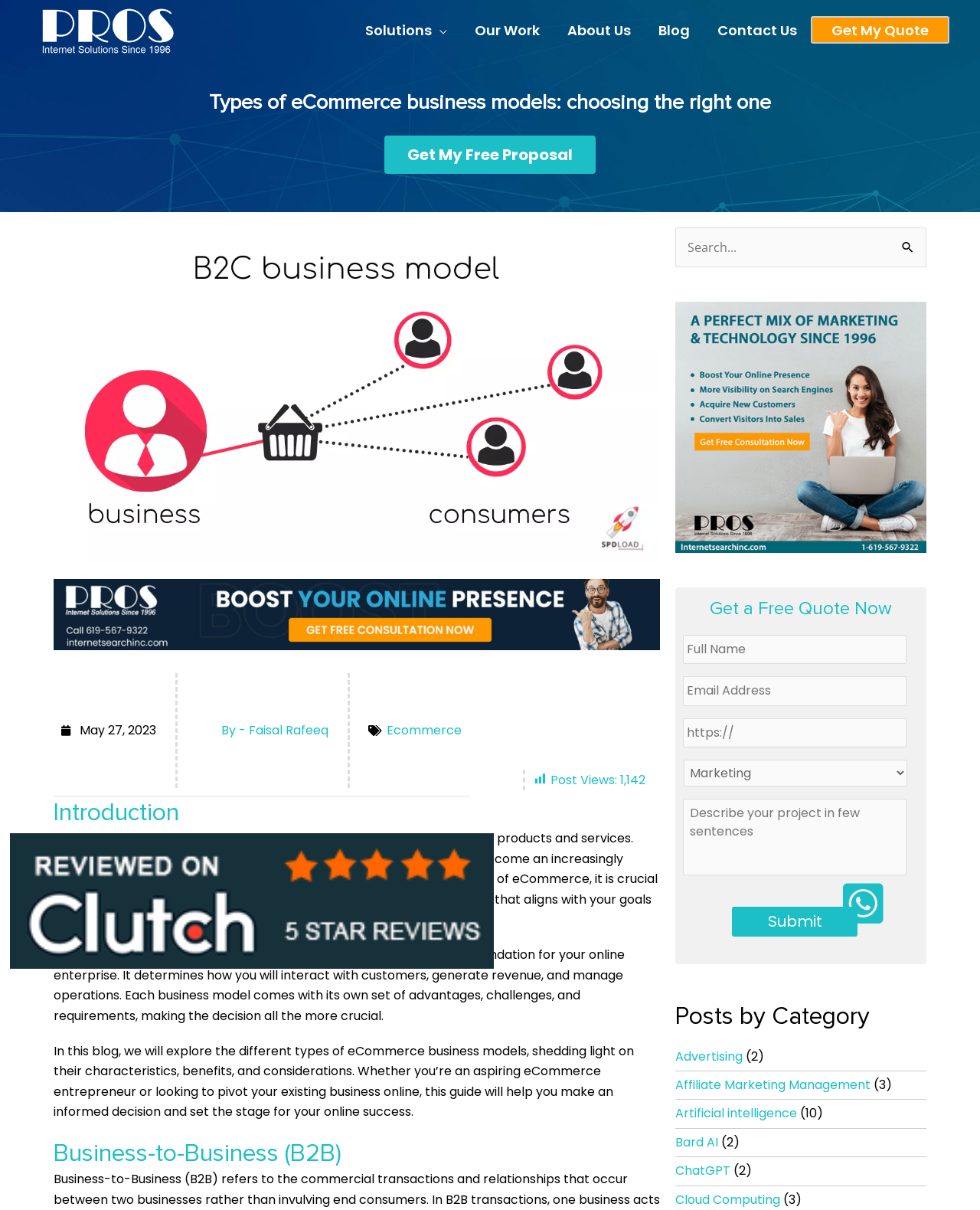Highlight the bounding box coordinates of the region I should click on to meet the following instruction: "Click the 'Get My Free Proposal' button".

[0.392, 0.112, 0.608, 0.144]